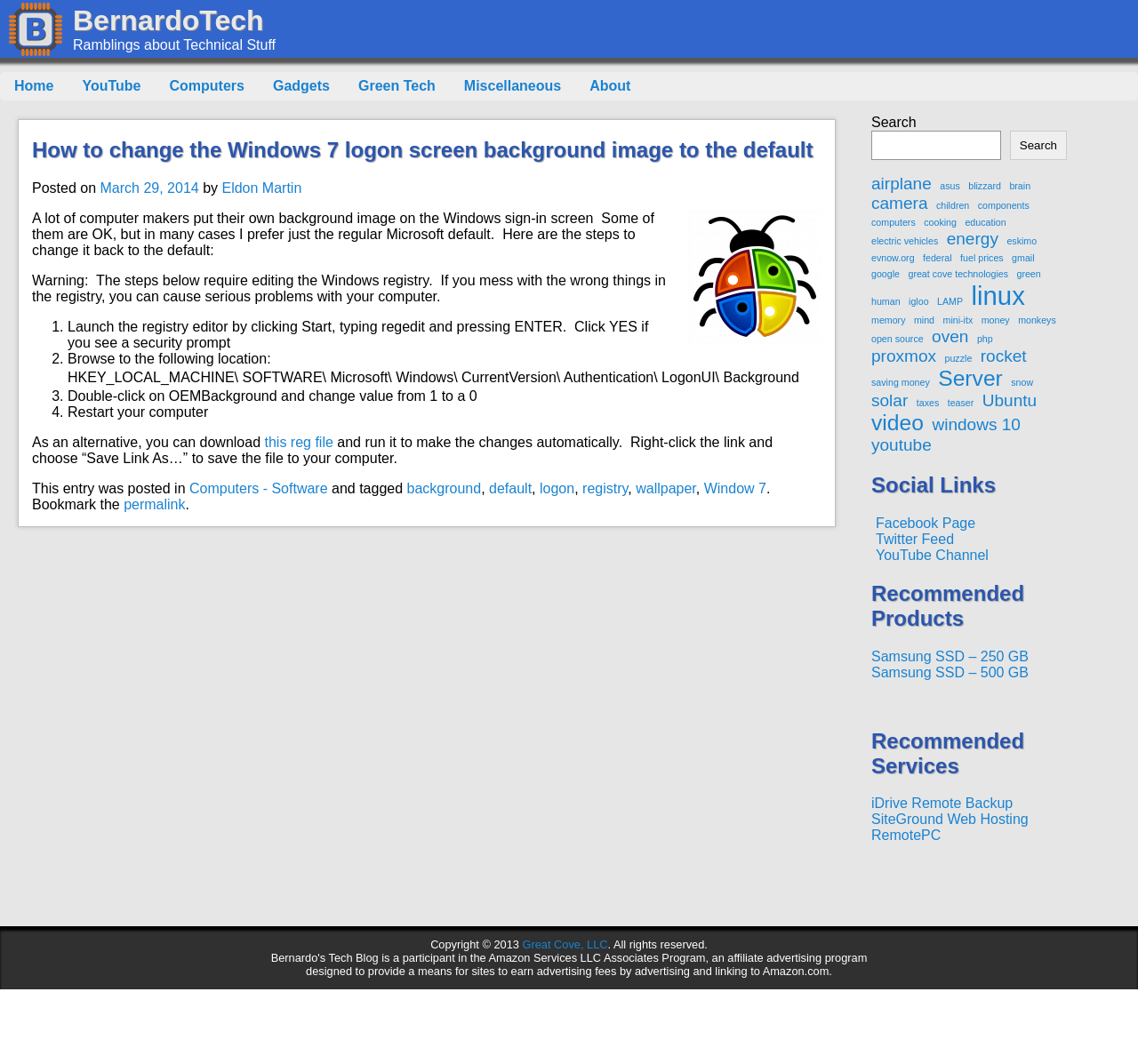Please identify the bounding box coordinates of the region to click in order to complete the given instruction: "Click the 'Home' link". The coordinates should be four float numbers between 0 and 1, i.e., [left, top, right, bottom].

[0.0, 0.068, 0.06, 0.094]